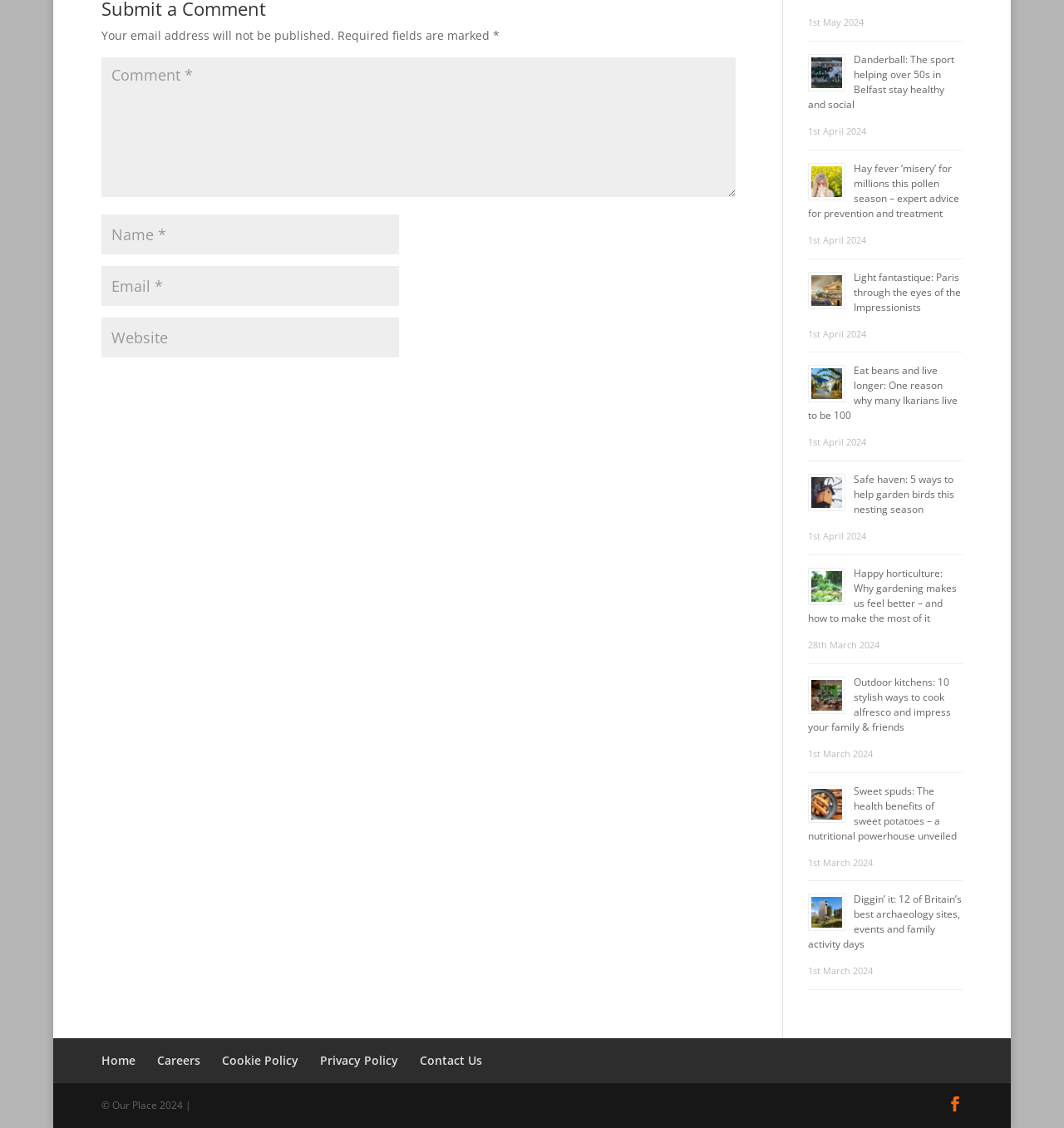Determine the bounding box coordinates of the clickable region to carry out the instruction: "Submit a comment".

[0.529, 0.327, 0.691, 0.364]